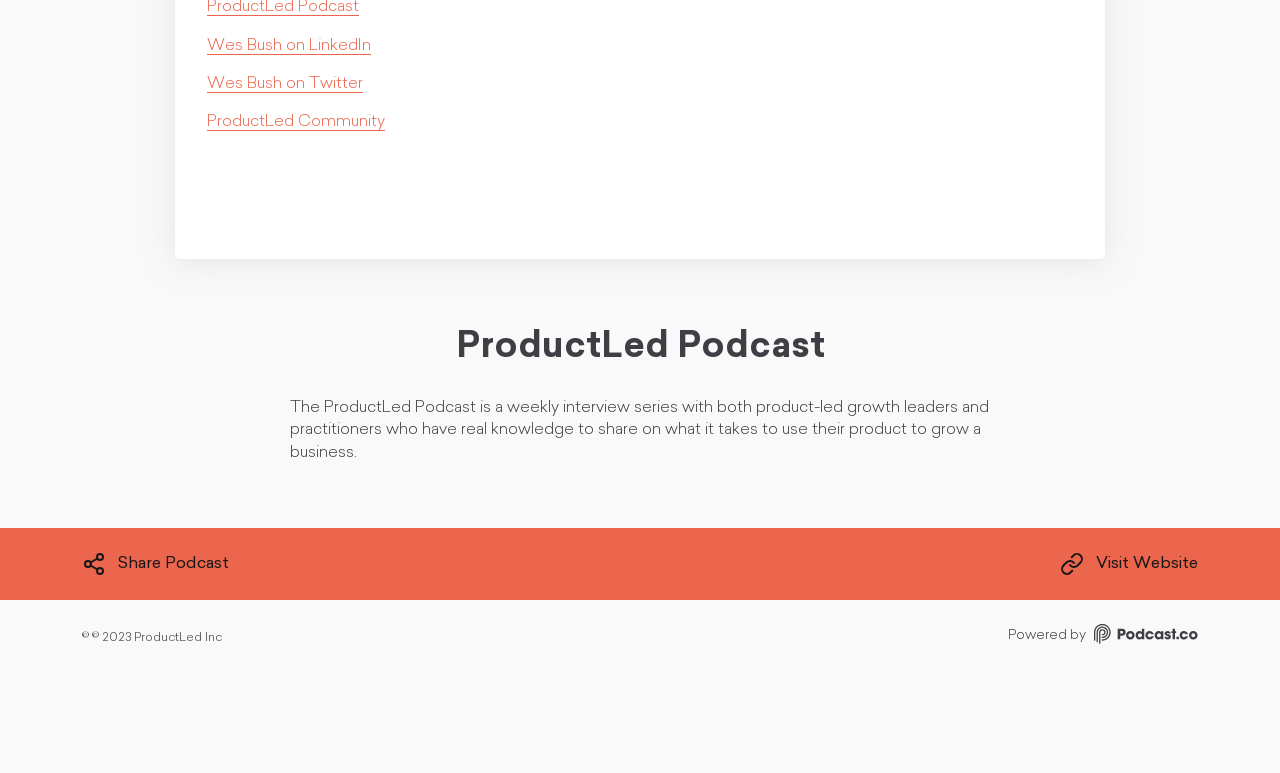What is the copyright year?
Examine the image closely and answer the question with as much detail as possible.

The copyright year can be found in the footer section of the webpage, which is '© 2023 ProductLed Inc'.